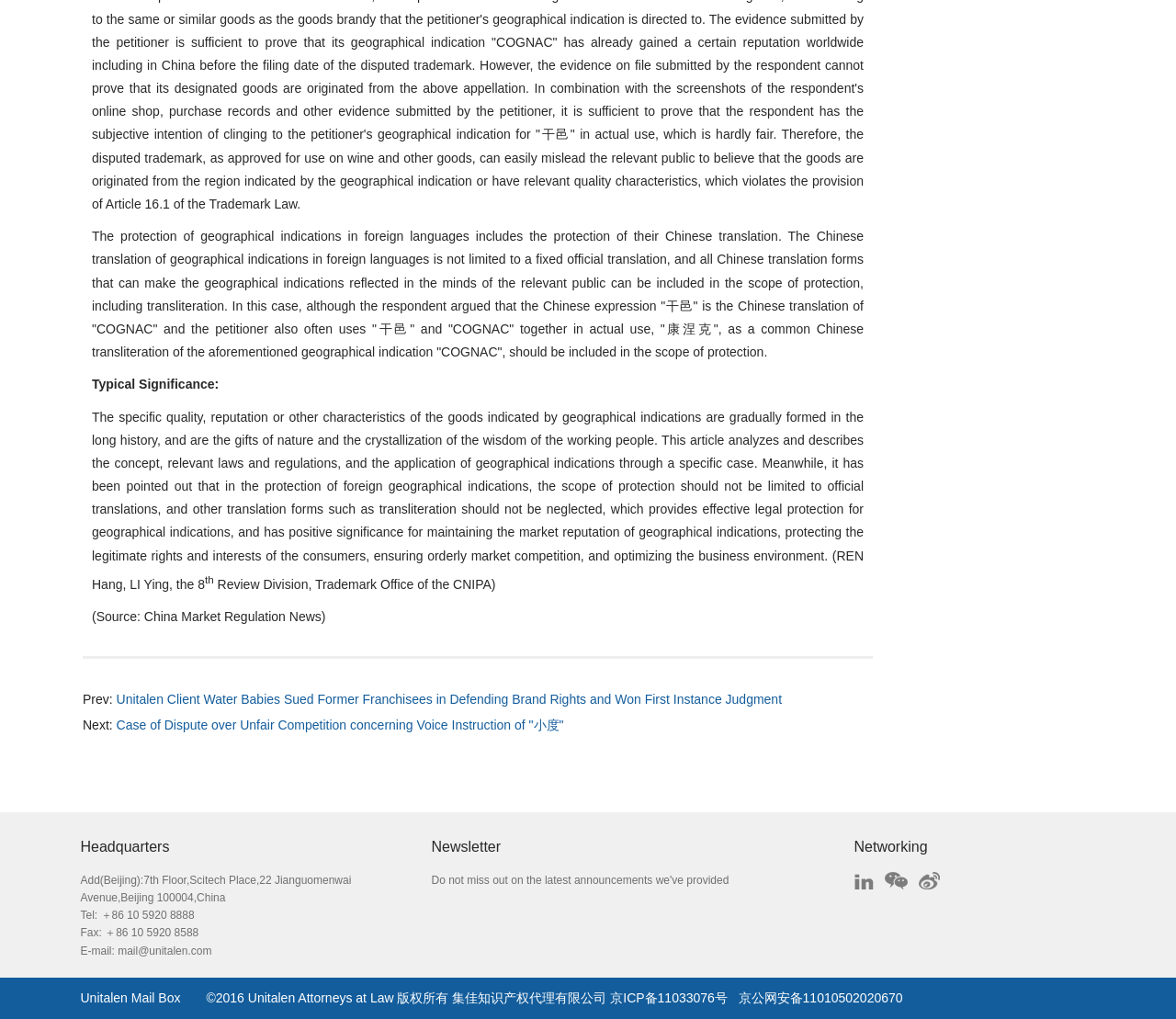Provide a single word or phrase to answer the given question: 
What is the topic of the article?

Geographical indications